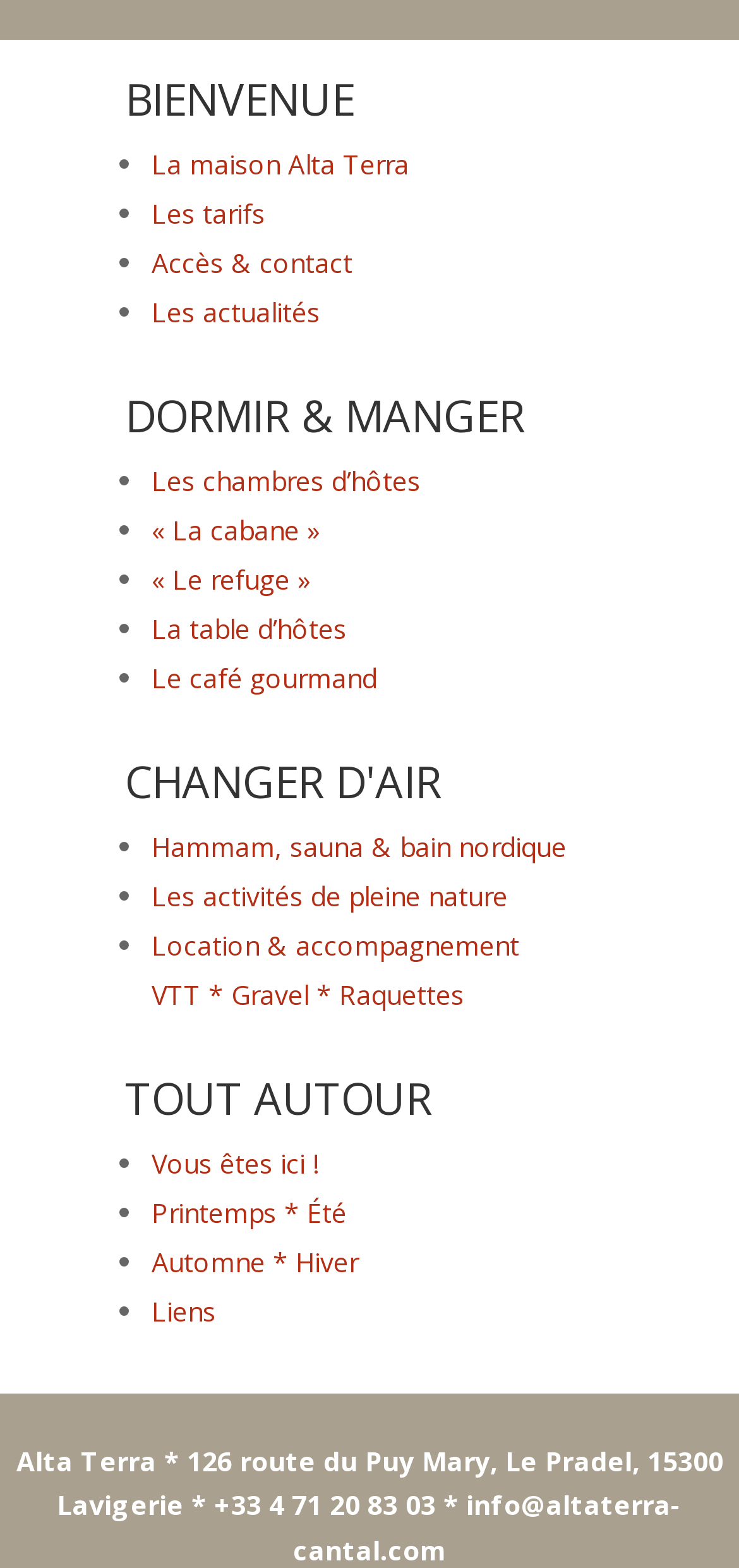Based on the element description, predict the bounding box coordinates (top-left x, top-left y, bottom-right x, bottom-right y) for the UI element in the screenshot: VTT * Gravel * Raquettes

[0.205, 0.623, 0.628, 0.646]